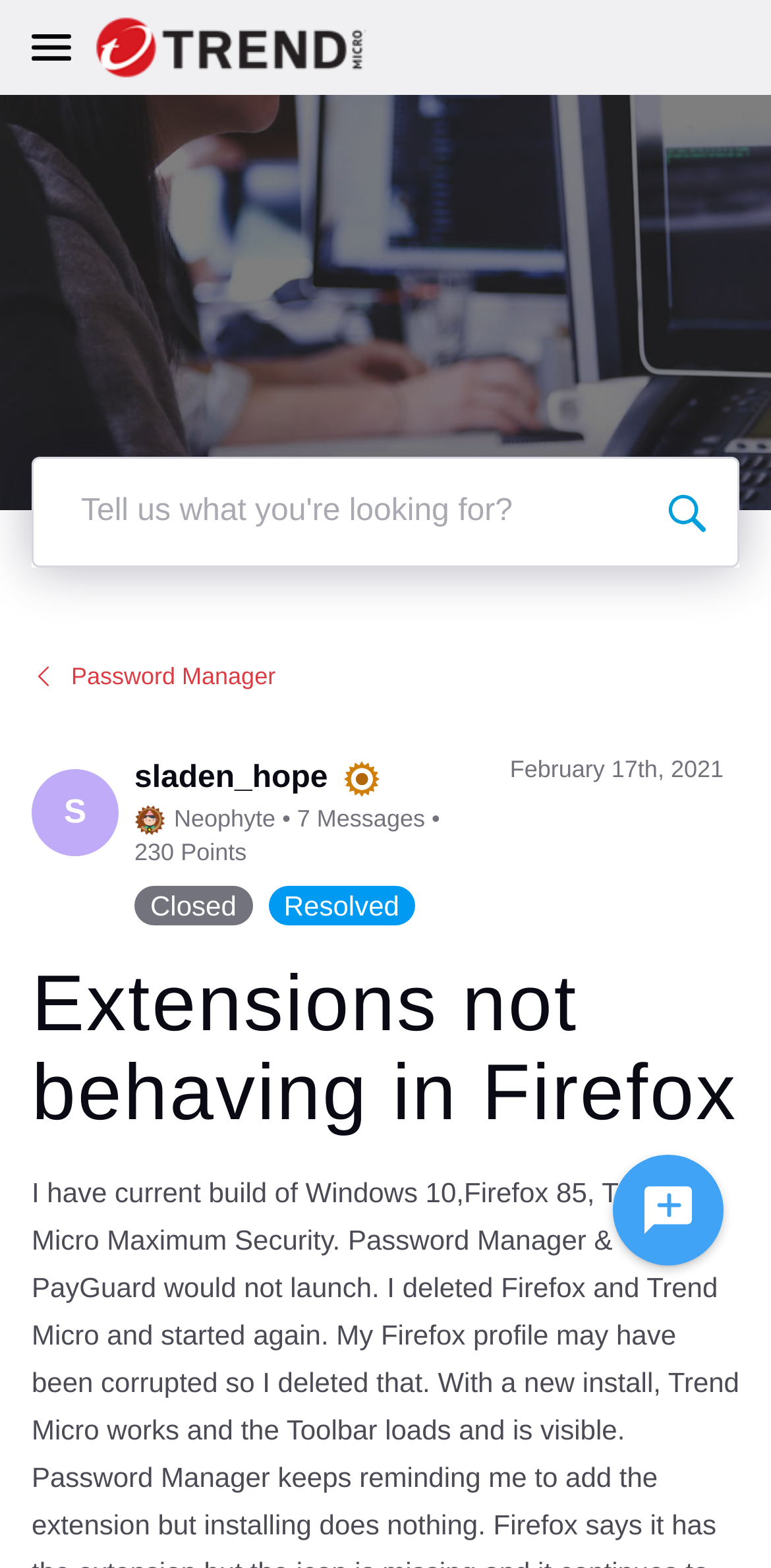Provide the bounding box coordinates of the UI element this sentence describes: "Arianna Huffington".

None